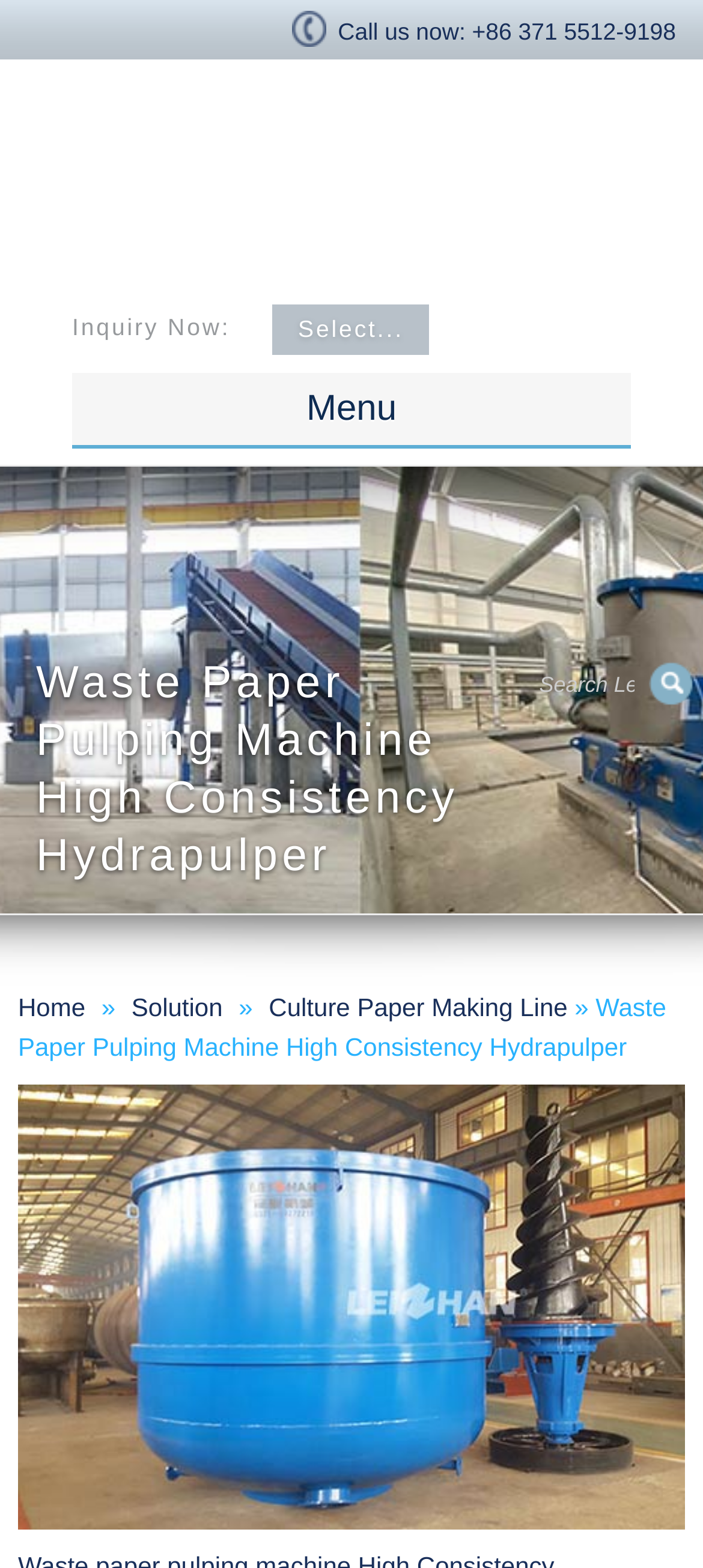Determine the bounding box coordinates of the region to click in order to accomplish the following instruction: "Enter text in the inquiry form". Provide the coordinates as four float numbers between 0 and 1, specifically [left, top, right, bottom].

[0.736, 0.419, 0.924, 0.452]